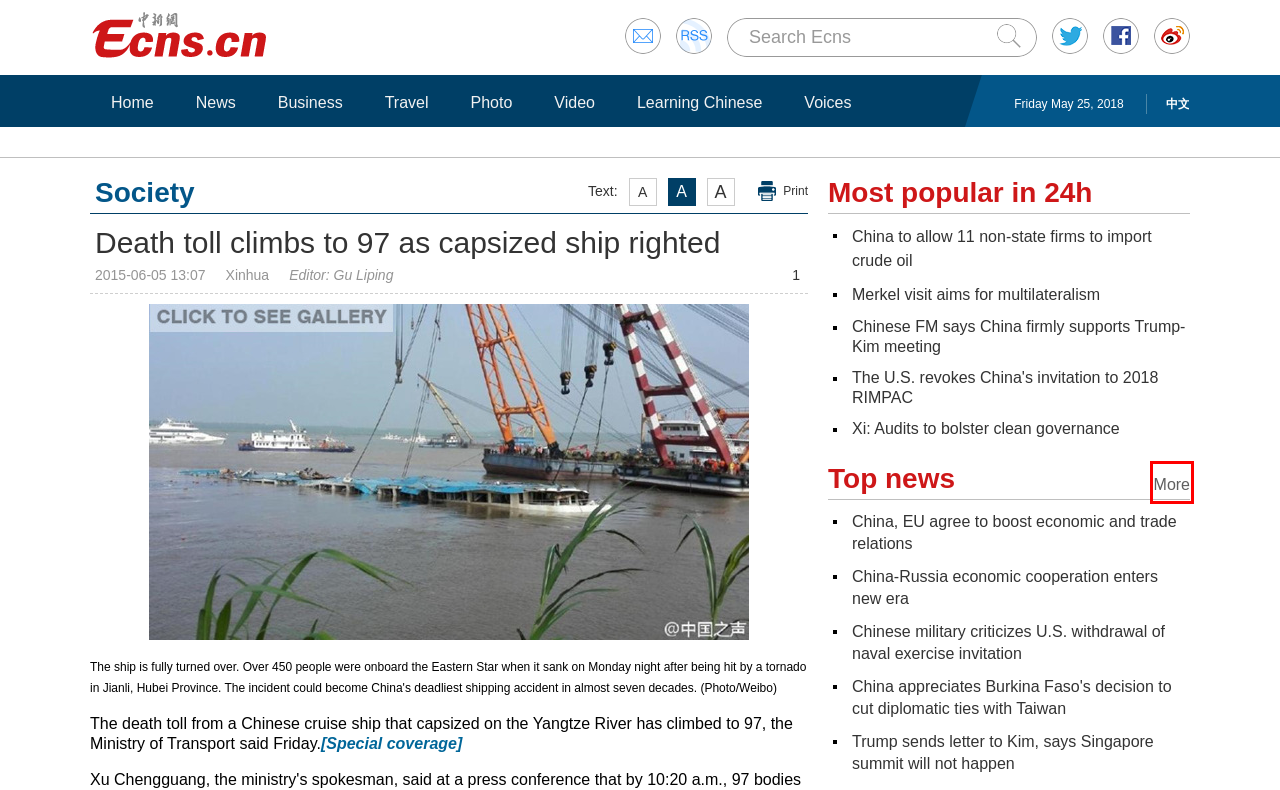You are presented with a screenshot of a webpage containing a red bounding box around an element. Determine which webpage description best describes the new webpage after clicking on the highlighted element. Here are the candidates:
A. Merkel visit aims for multilateralism
B. China to allow 11 non-state firms to import crude oil
C. Chinese FM says China firmly supports Trump-Kim meeting
D. Ship sinks in China's Yangtze River
E. Xi: Audits to bolster clean governance
F. 中国新闻网_梳理天下新闻
G. The U.S. revokes China's invitation to 2018 RIMPAC
H. Top News

H